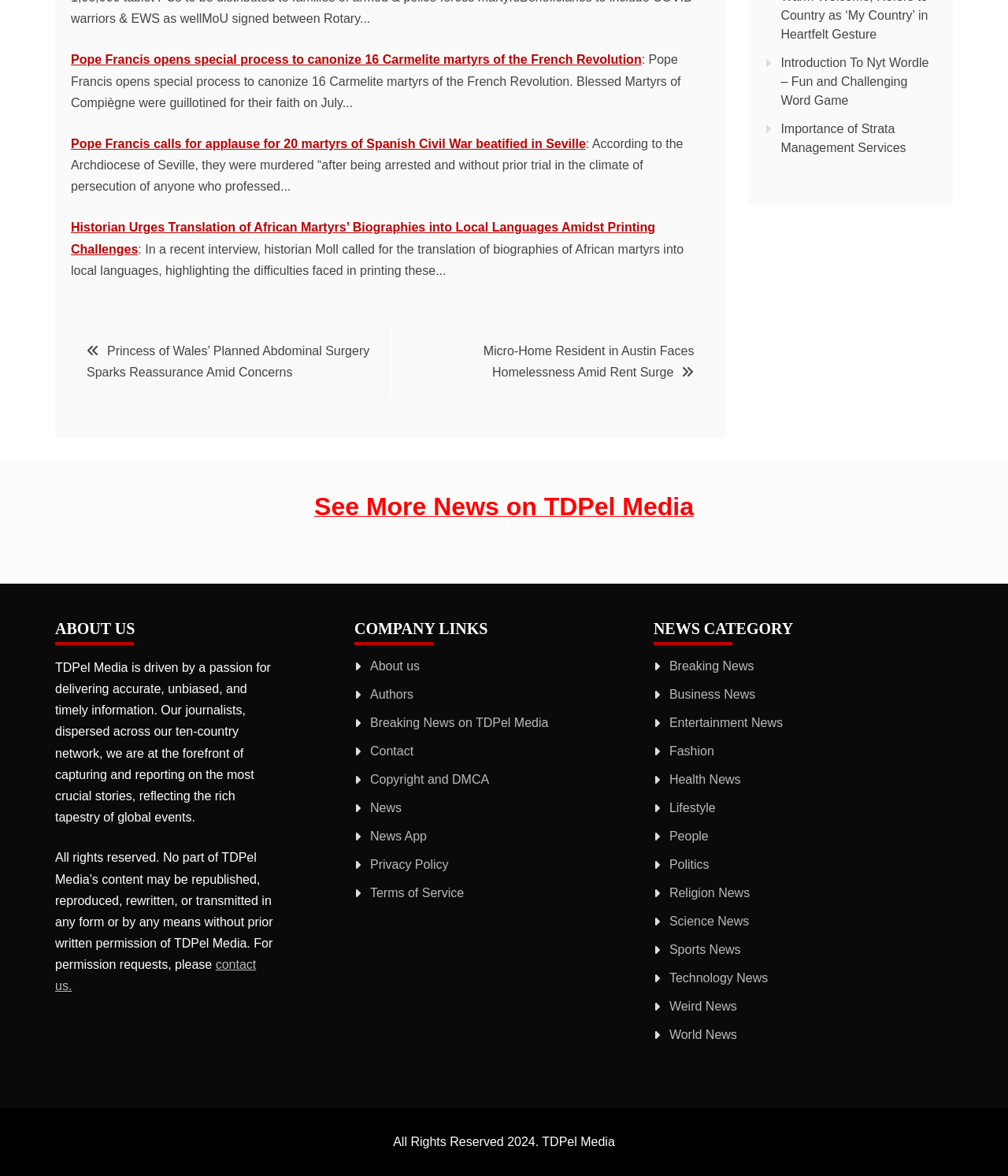How many news categories are listed on the webpage?
Use the image to give a comprehensive and detailed response to the question.

The 'NEWS CATEGORY' section lists 15 different news categories, including 'Breaking News', 'Business News', 'Entertainment News', and more.